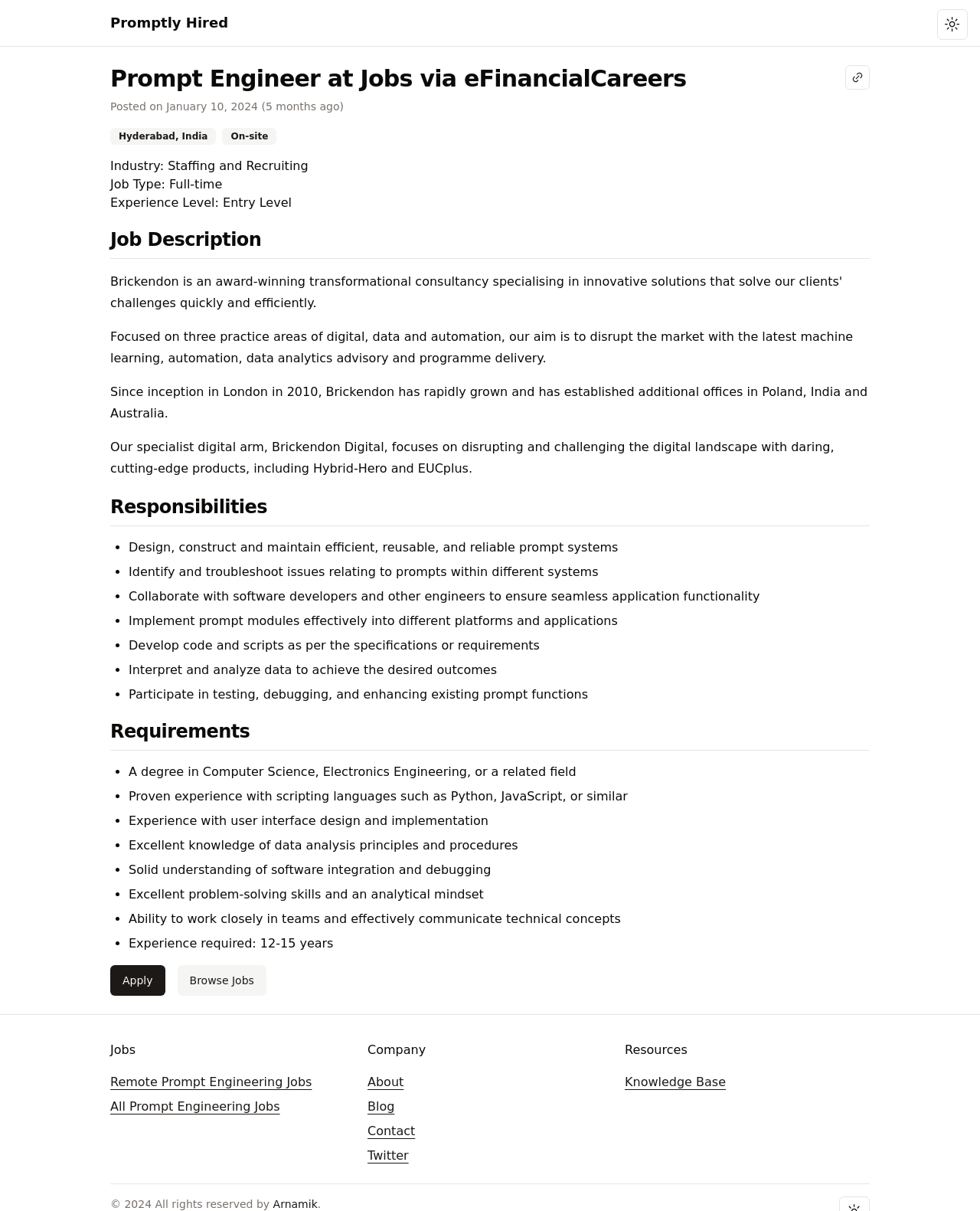Bounding box coordinates are to be given in the format (top-left x, top-left y, bottom-right x, bottom-right y). All values must be floating point numbers between 0 and 1. Provide the bounding box coordinate for the UI element described as: Browse Jobs

[0.181, 0.797, 0.272, 0.822]